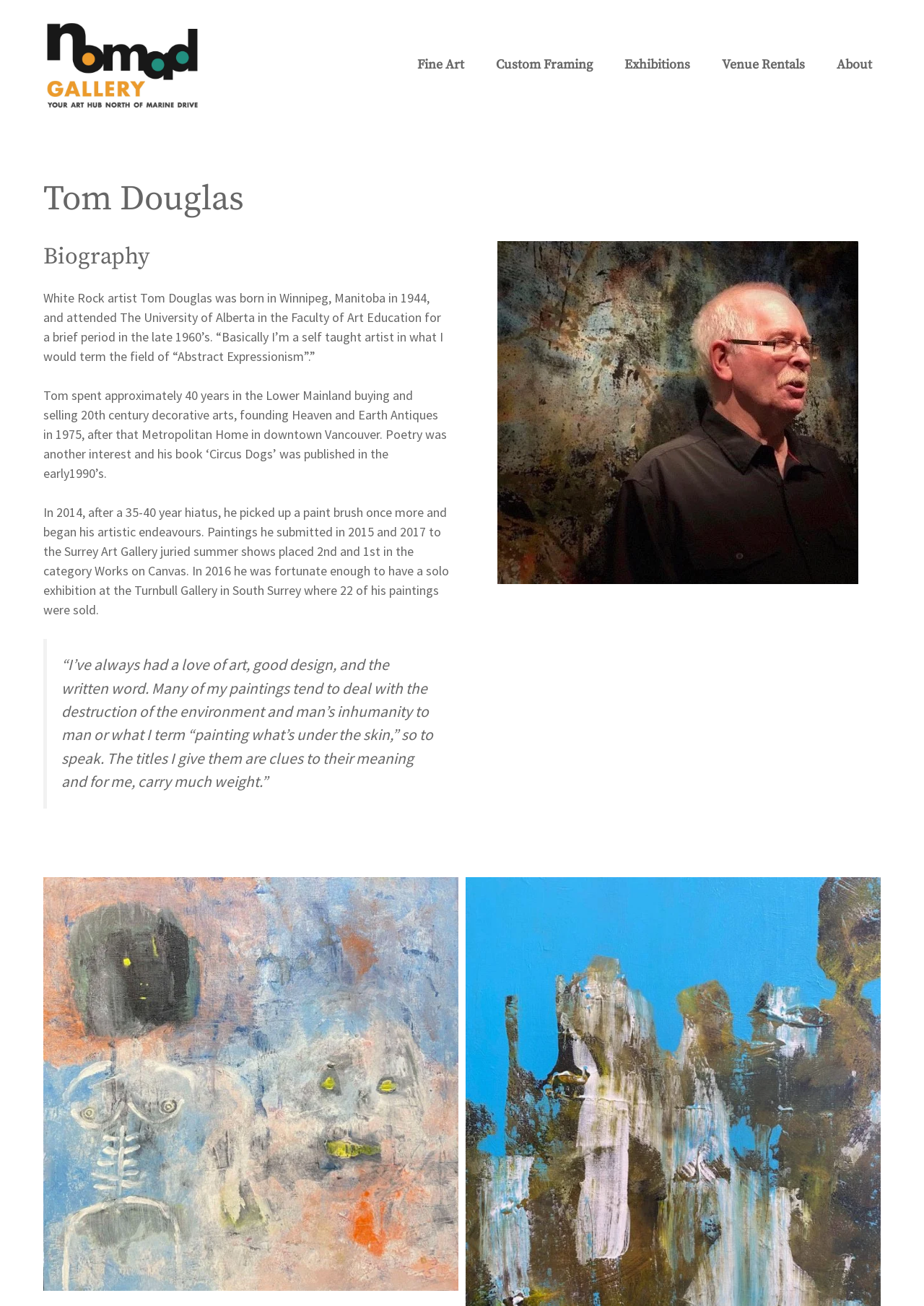Using the description "About", locate and provide the bounding box of the UI element.

[0.888, 0.036, 0.961, 0.064]